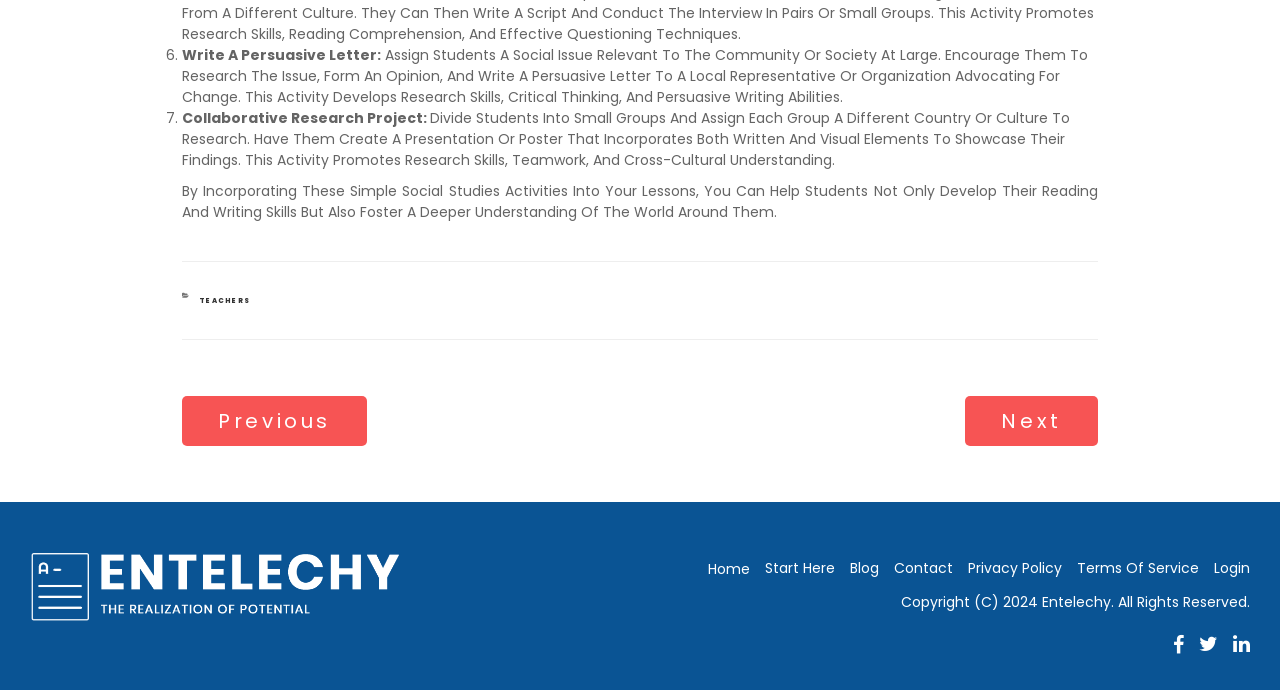From the screenshot, find the bounding box of the UI element matching this description: "alt="Français"". Supply the bounding box coordinates in the form [left, top, right, bottom], each a float between 0 and 1.

None